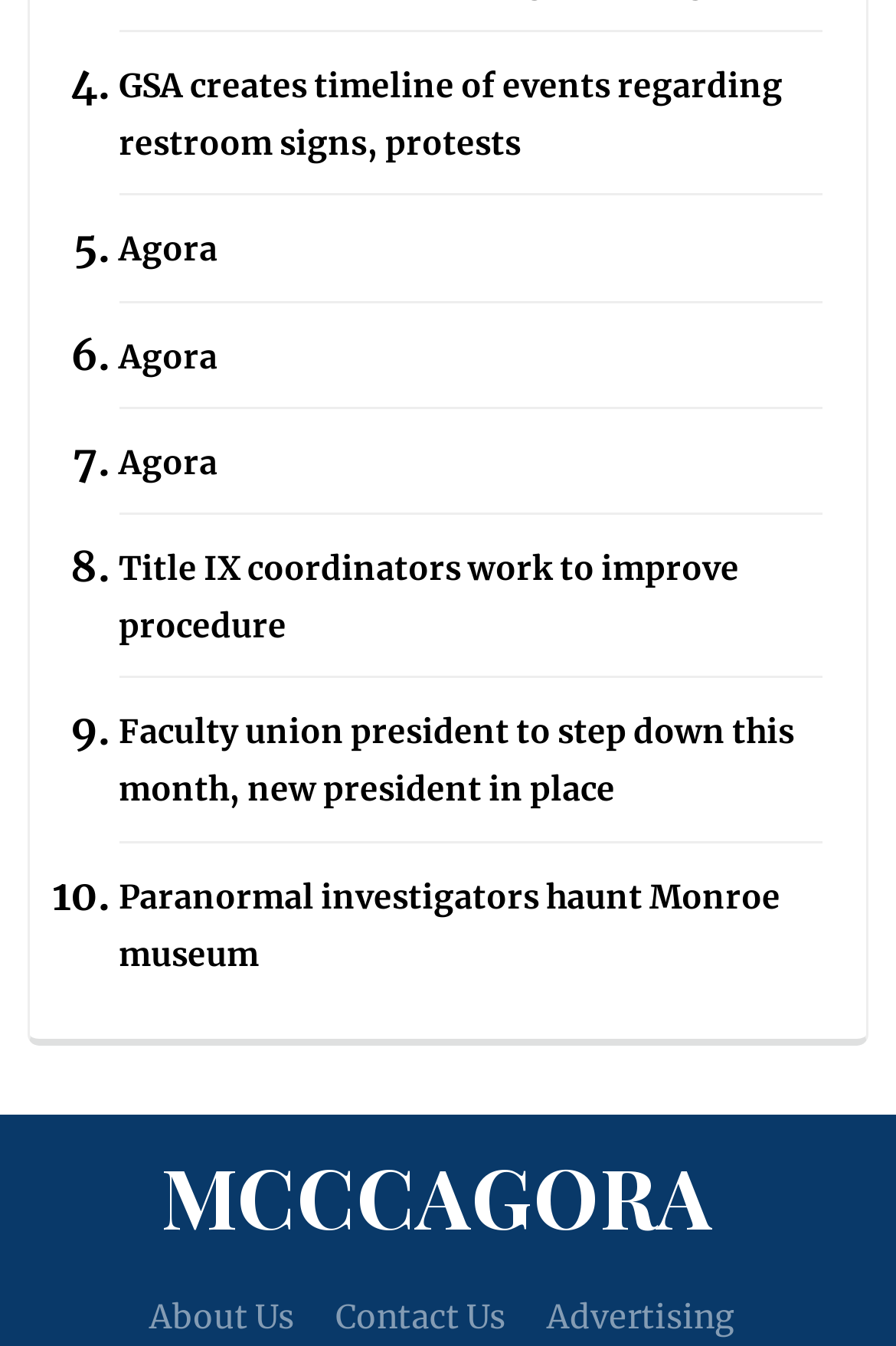Can you provide the bounding box coordinates for the element that should be clicked to implement the instruction: "read about Title IX coordinators work to improve procedure"?

[0.133, 0.407, 0.825, 0.48]